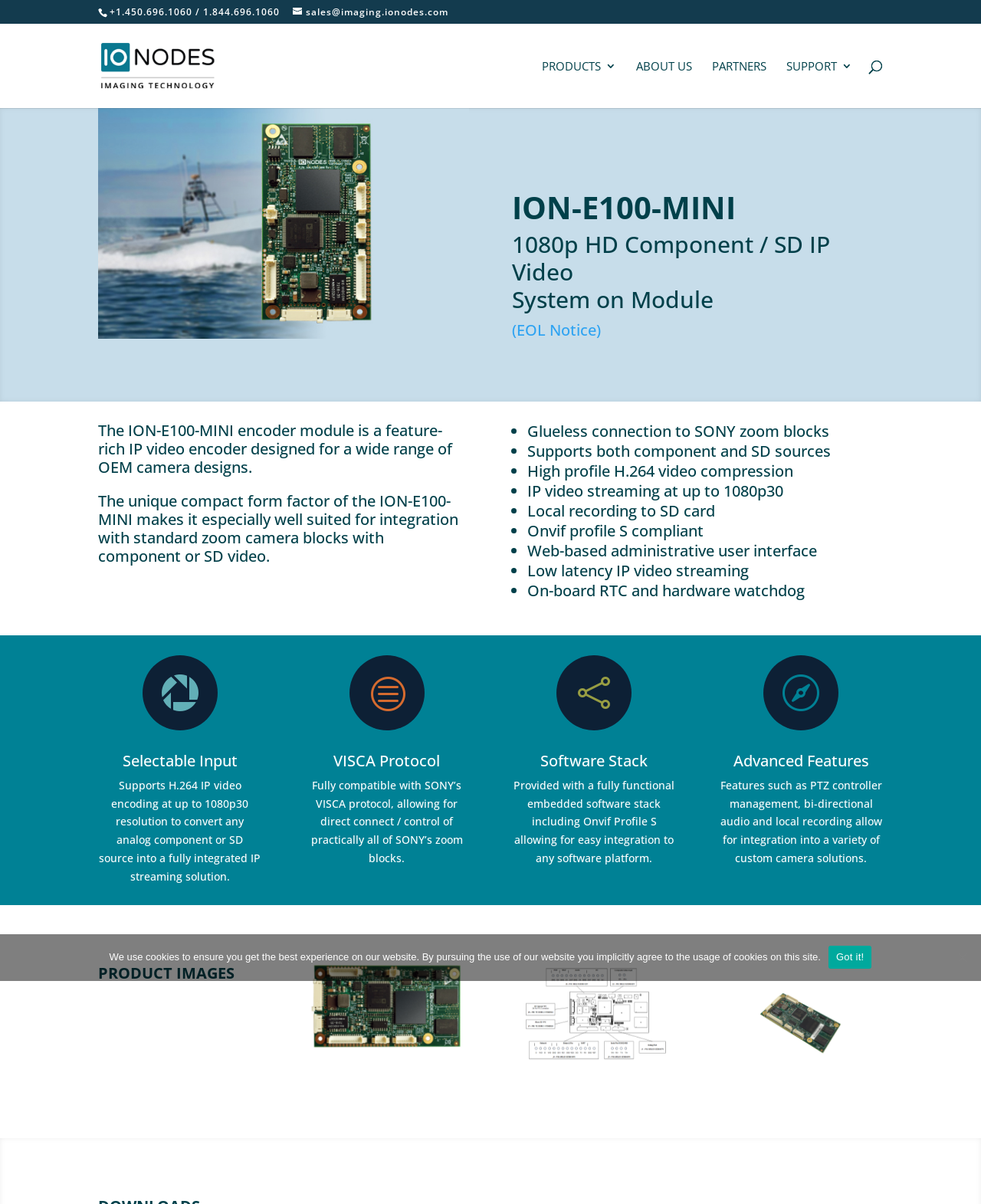What is the resolution of the IP video encoder?
Could you answer the question in a detailed manner, providing as much information as possible?

I found the resolution by reading the product description, which mentions that the ION-E100-MINI encoder module supports 1080p HD component video.